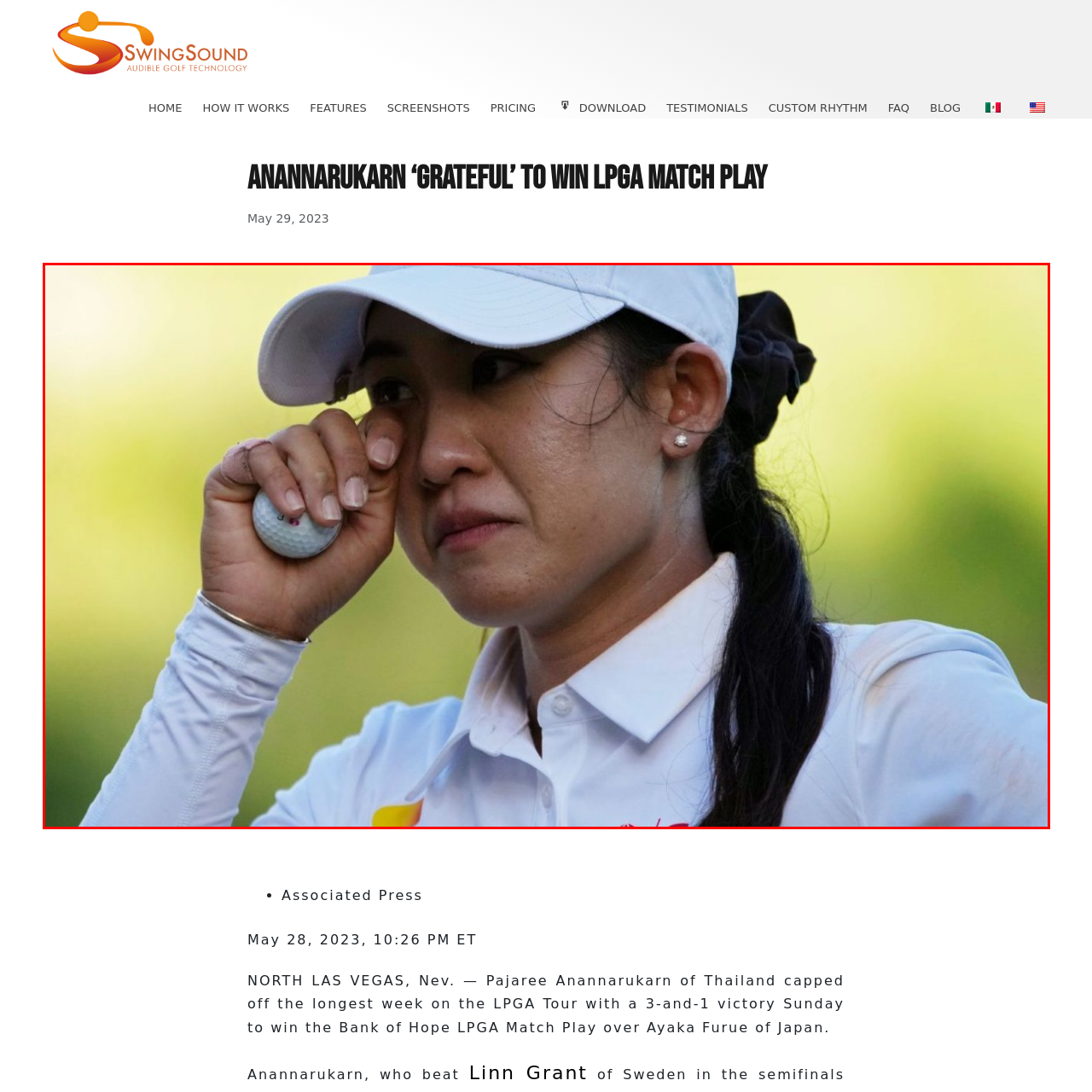What is the significance of the moment captured?
Direct your attention to the image enclosed by the red bounding box and provide a detailed answer to the question.

The caption suggests that the moment captured is significant because it represents a hard-fought achievement for the golfer. The emotional weight of her win is palpable, indicating that this moment is a culmination of her efforts and dedication to the sport.